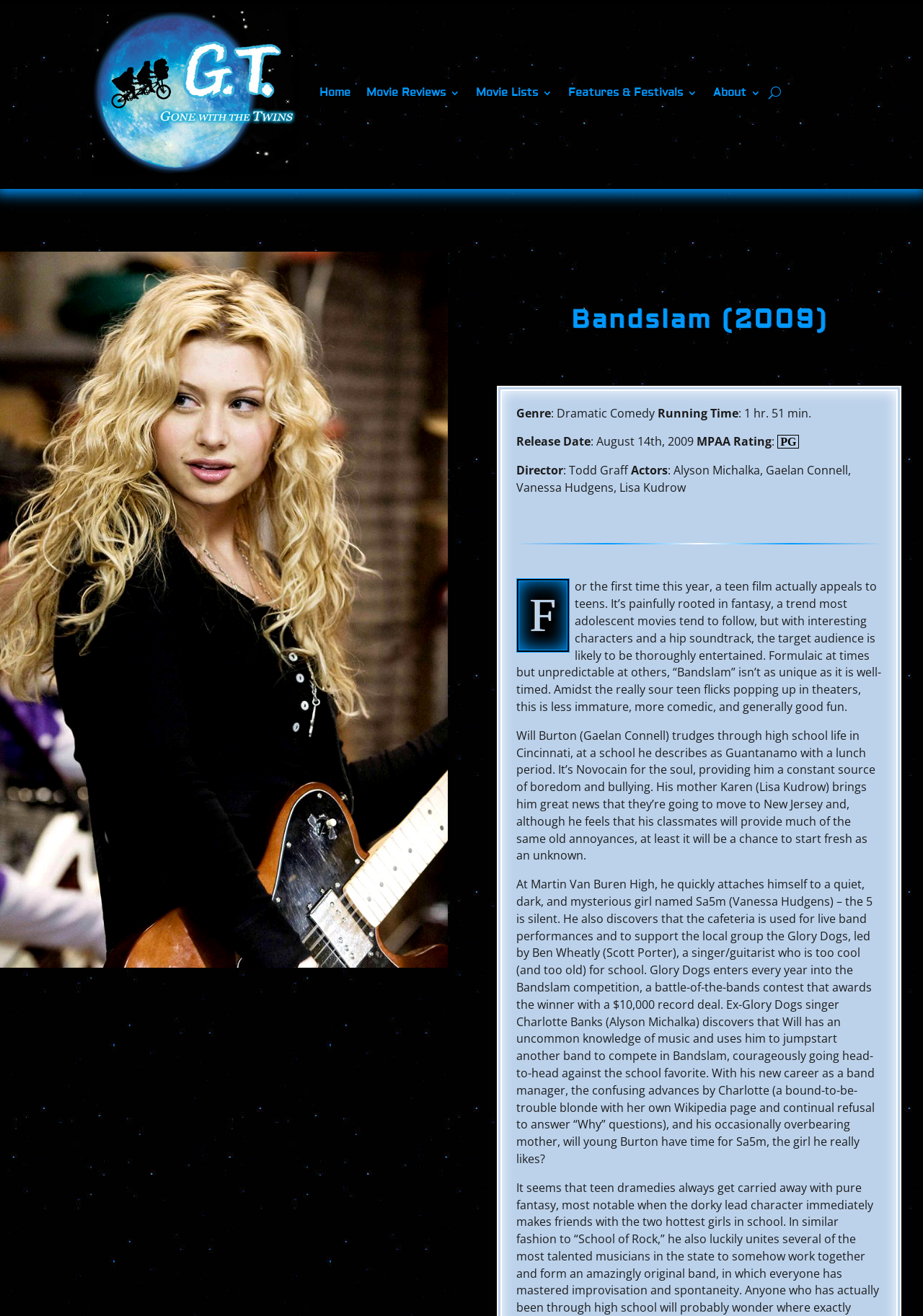What is the running time of the movie?
Refer to the image and respond with a one-word or short-phrase answer.

1 hr. 51 min.